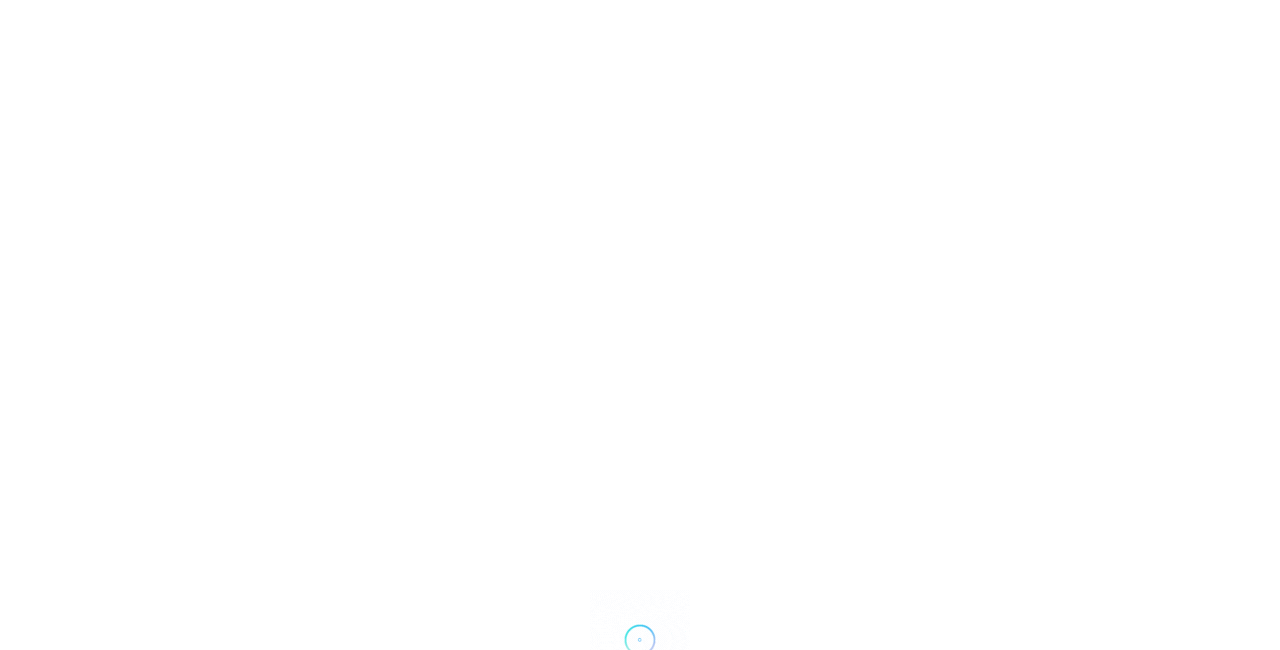Pinpoint the bounding box coordinates of the element to be clicked to execute the instruction: "Visit PHS Teacrate's website".

[0.704, 0.411, 0.848, 0.445]